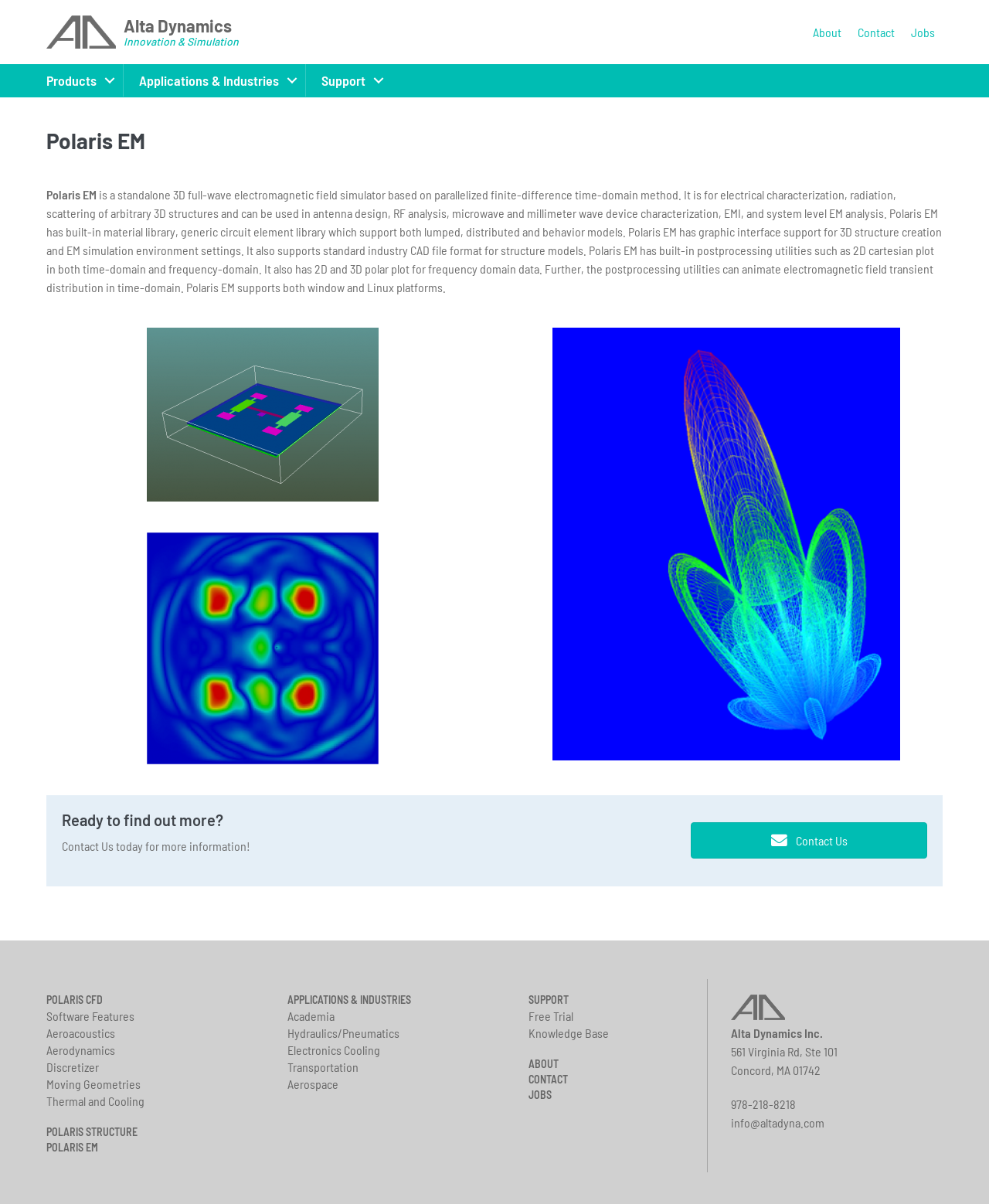Please specify the bounding box coordinates of the clickable region to carry out the following instruction: "Contact Us". The coordinates should be four float numbers between 0 and 1, in the format [left, top, right, bottom].

[0.698, 0.683, 0.938, 0.713]